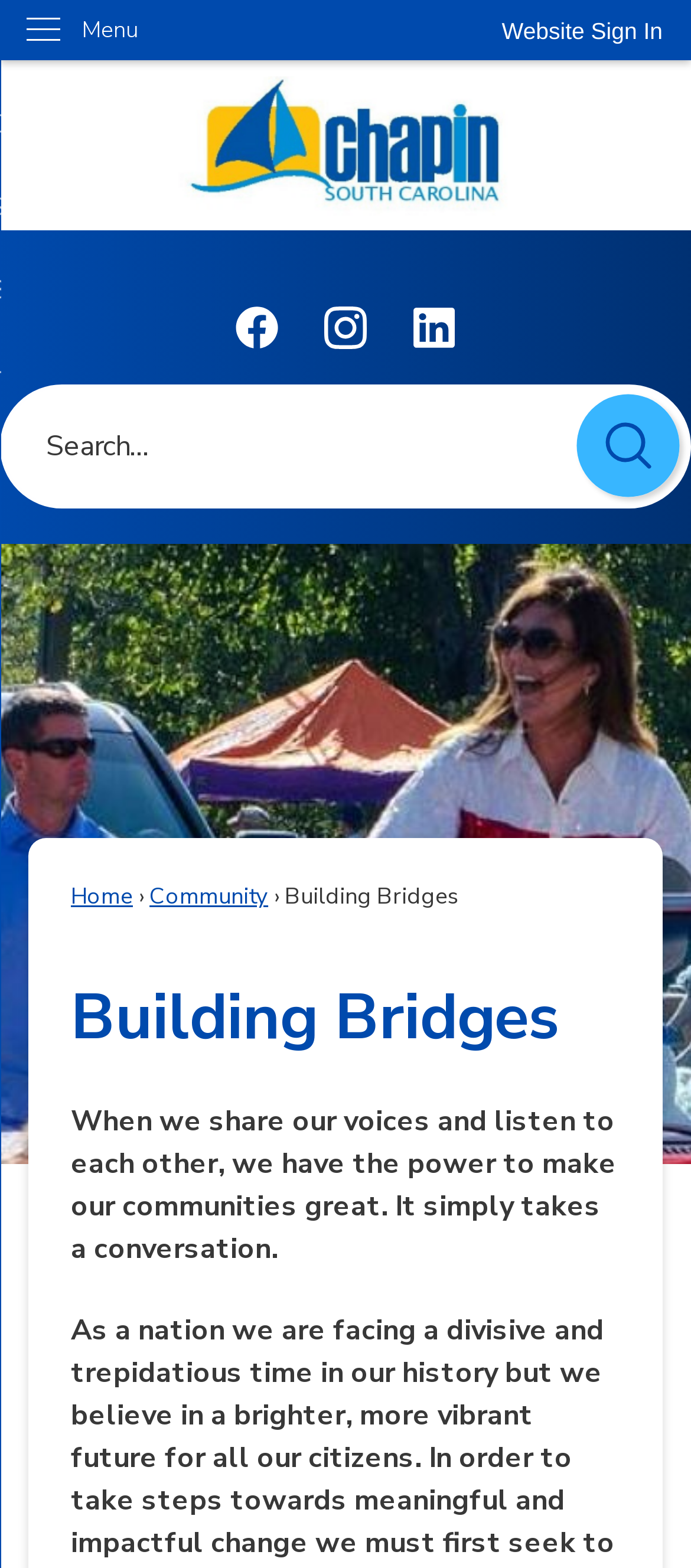Describe all the visual and textual components of the webpage comprehensively.

The webpage is about "Building Bridges", a series of discussions presented by the Town of Chapin. At the top left, there is a "Skip to Main Content" link. Next to it, on the top right, is a "Website Sign In" button. Below these elements, there is a vertical menu with a "Menu" label. 

On the top center, there is a "Chapin SC Homepage" link accompanied by an image. Below this, there are three social media links: "Facebook Opens in new window", "Instagram graphic", and "Linkedin graphic", each with its corresponding image. 

A search region is located in the middle of the page, spanning the entire width. It contains a search textbox and a search button with a search icon. 

Below the search region, there are four navigation links: "Home", "Community", and "Building Bridges", which is also a heading. The "Building Bridges" heading is followed by a paragraph of text that reads, "When we share our voices and listen to each other, we have the power to make our communities great. It simply takes a conversation."